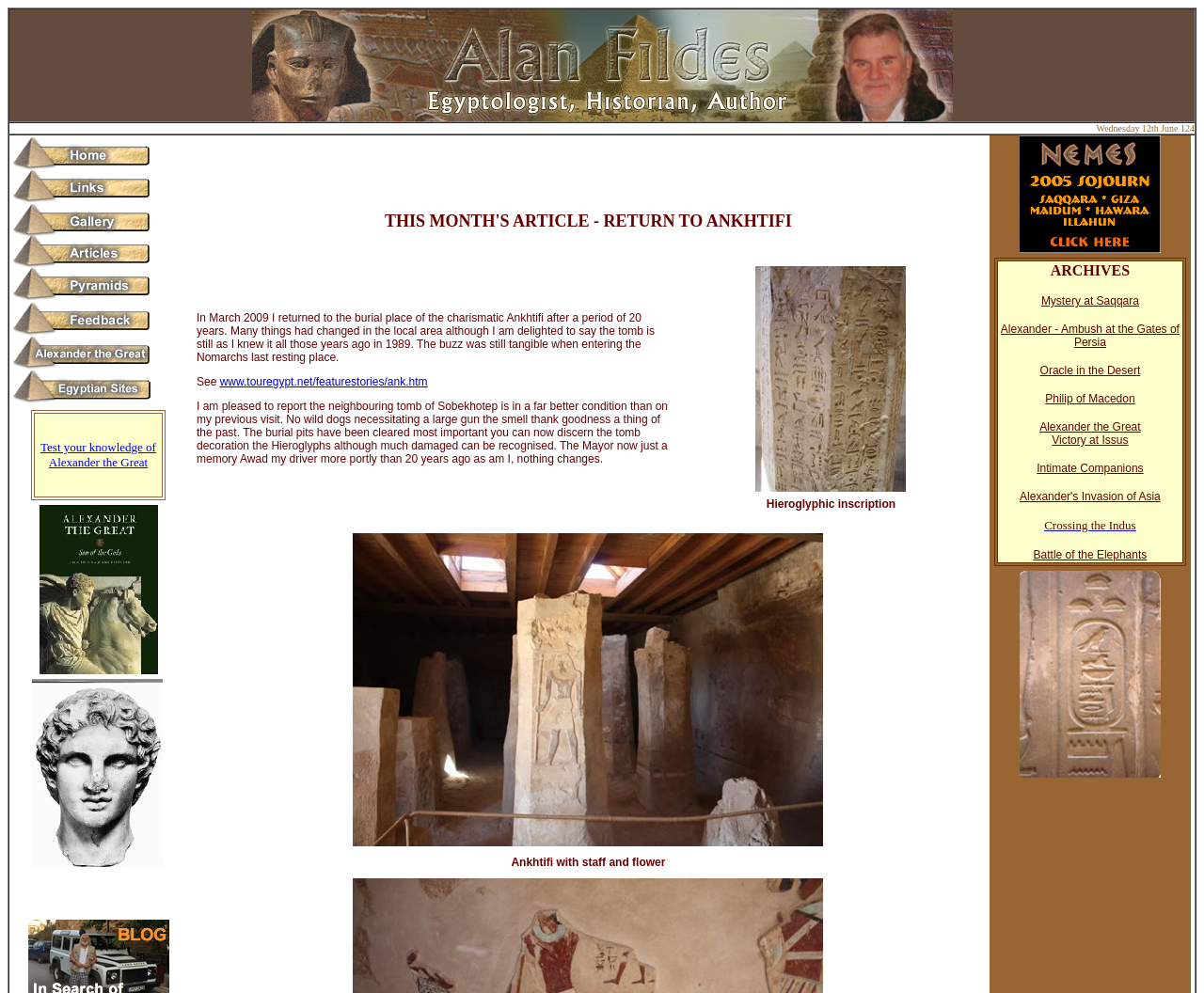Specify the bounding box coordinates of the area to click in order to follow the given instruction: "View Praxity."

None